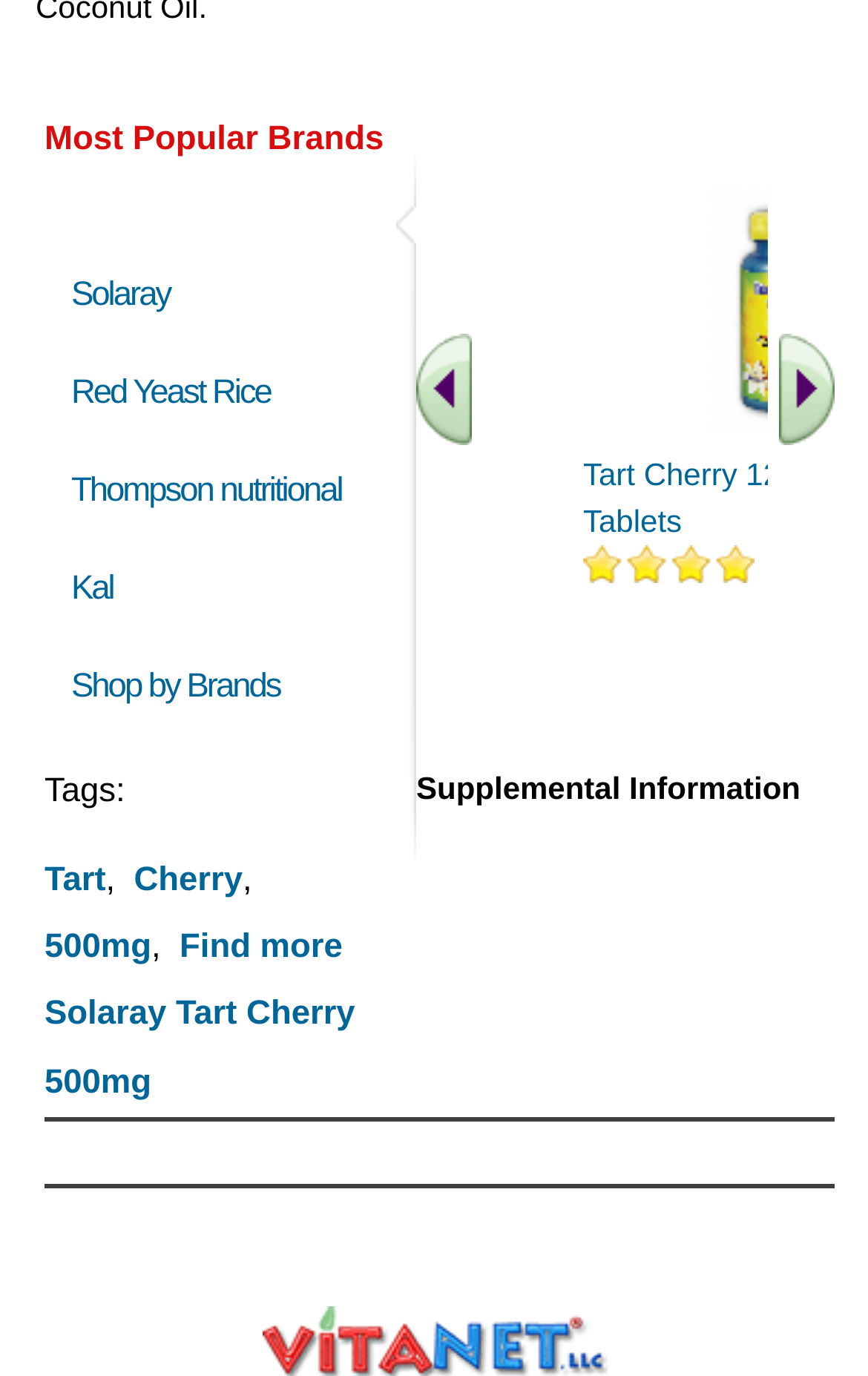Predict the bounding box of the UI element based on this description: "Thompson nutritional".

[0.082, 0.343, 0.394, 0.371]